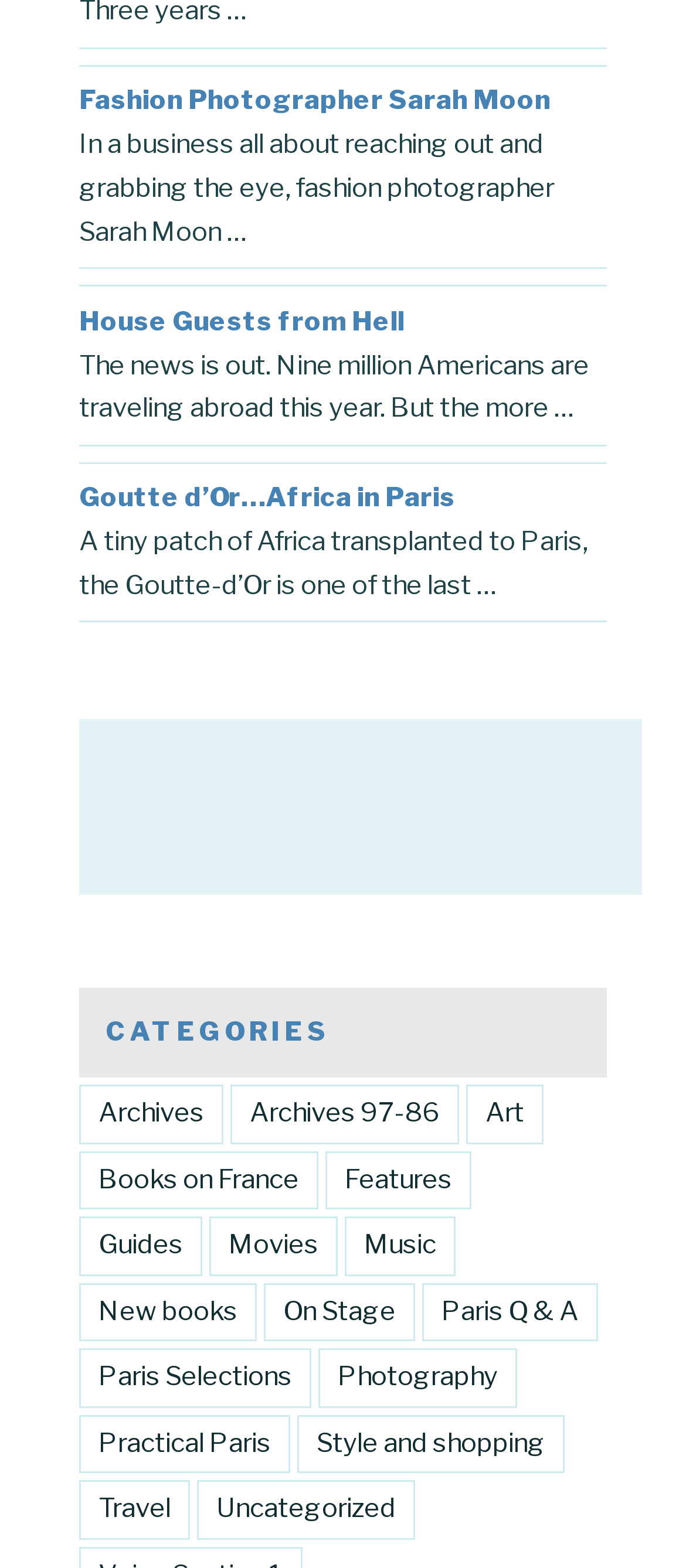Identify the bounding box coordinates for the UI element described as follows: "Style and shopping". Ensure the coordinates are four float numbers between 0 and 1, formatted as [left, top, right, bottom].

[0.433, 0.902, 0.823, 0.94]